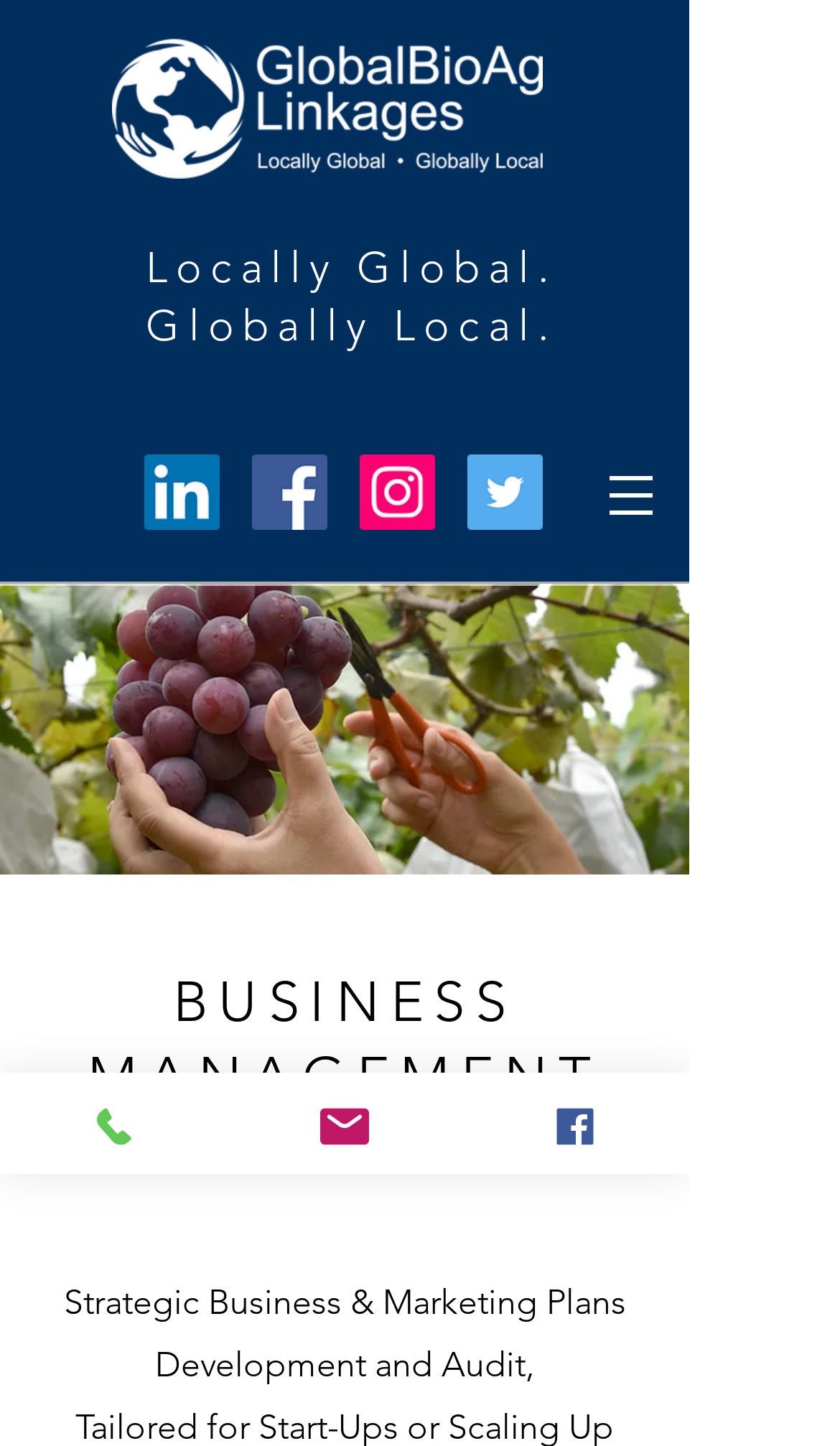Extract the text of the main heading from the webpage.

BUSINESS MANAGEMENT ADVISORY